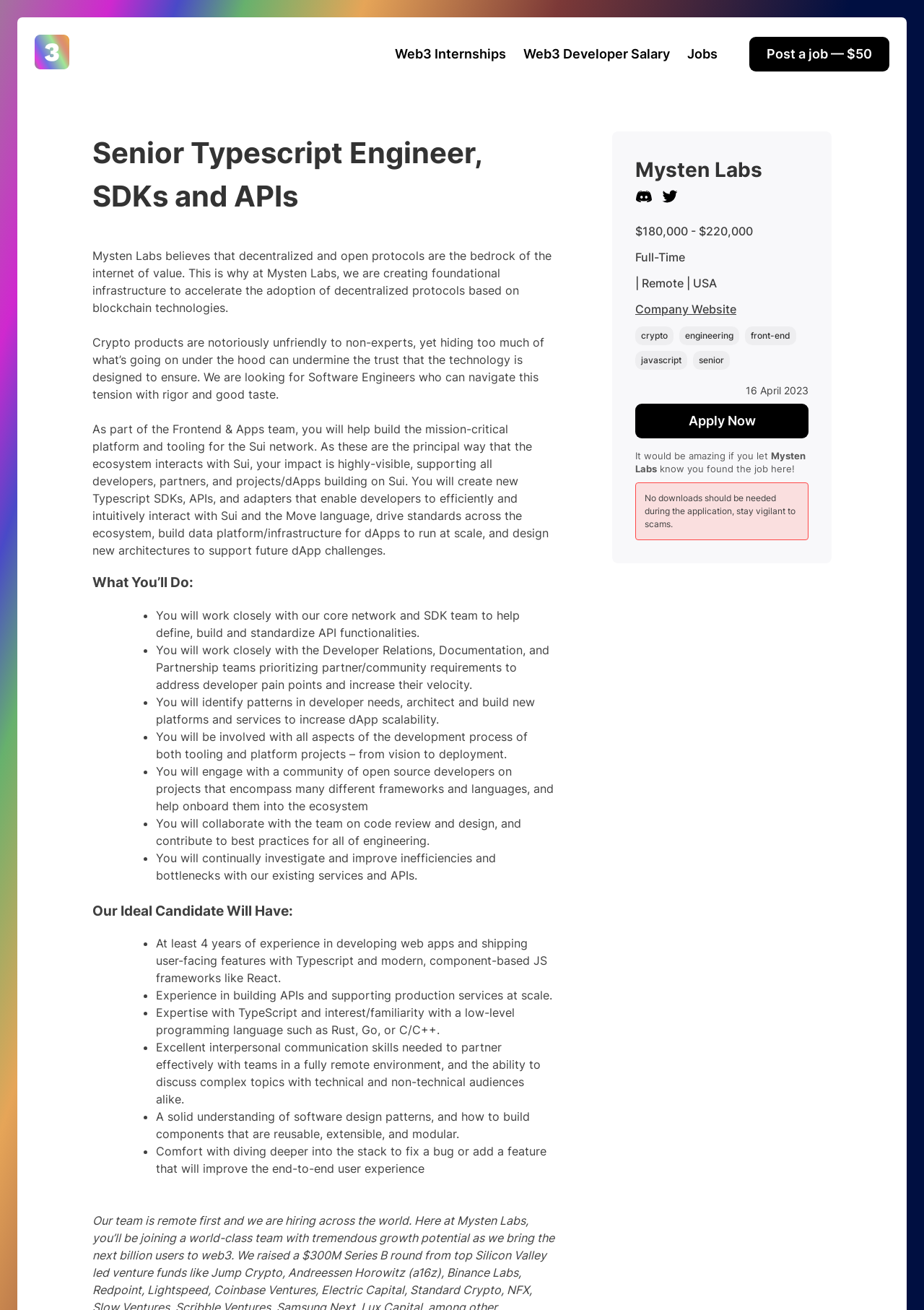Find the bounding box coordinates for the area you need to click to carry out the instruction: "Check 'Senior Typescript Engineer, SDKs and APIs' job details". The coordinates should be four float numbers between 0 and 1, indicated as [left, top, right, bottom].

[0.1, 0.1, 0.6, 0.166]